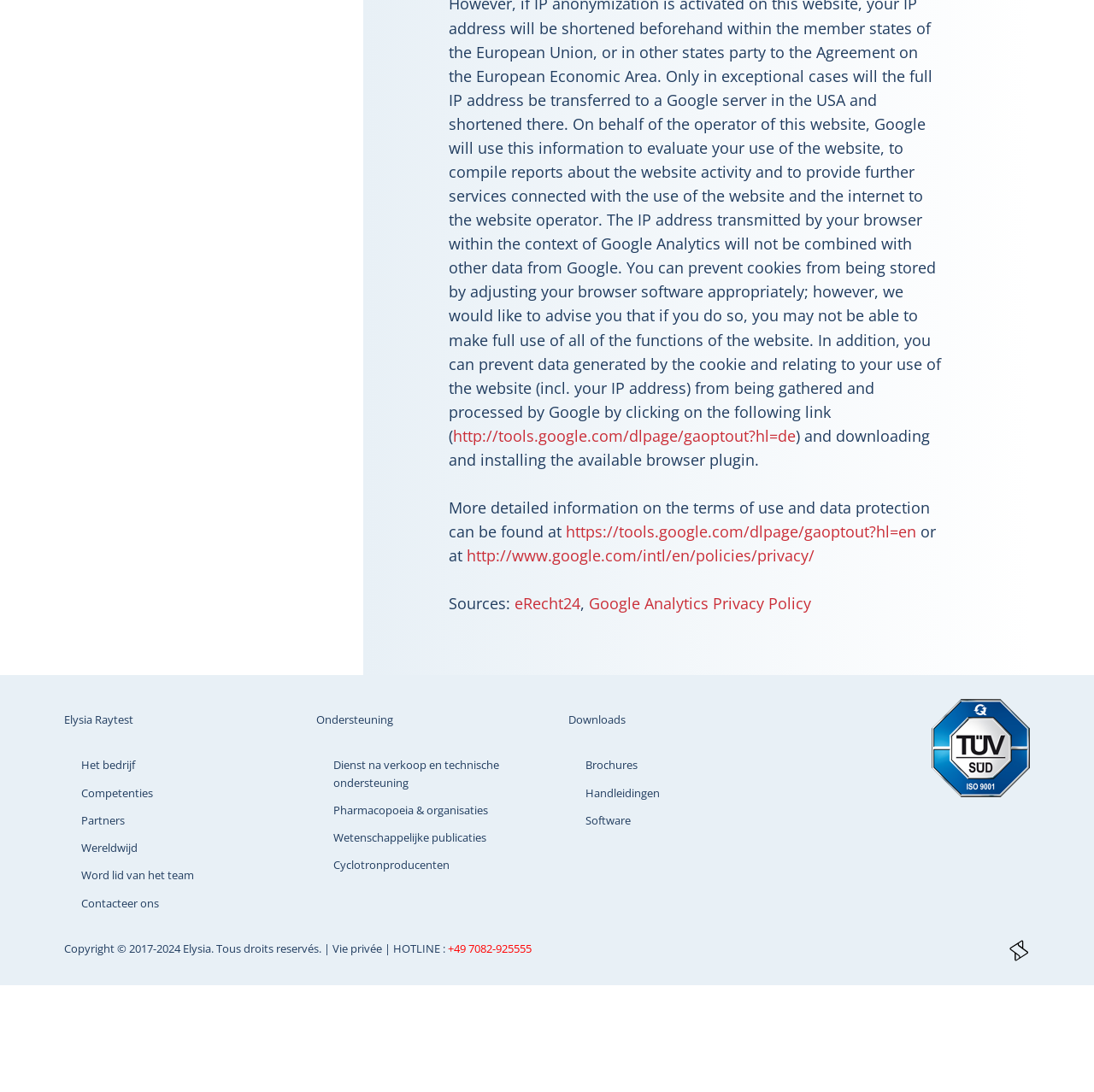Please provide a brief answer to the following inquiry using a single word or phrase:
What type of certification is displayed as an image?

ISO 9001